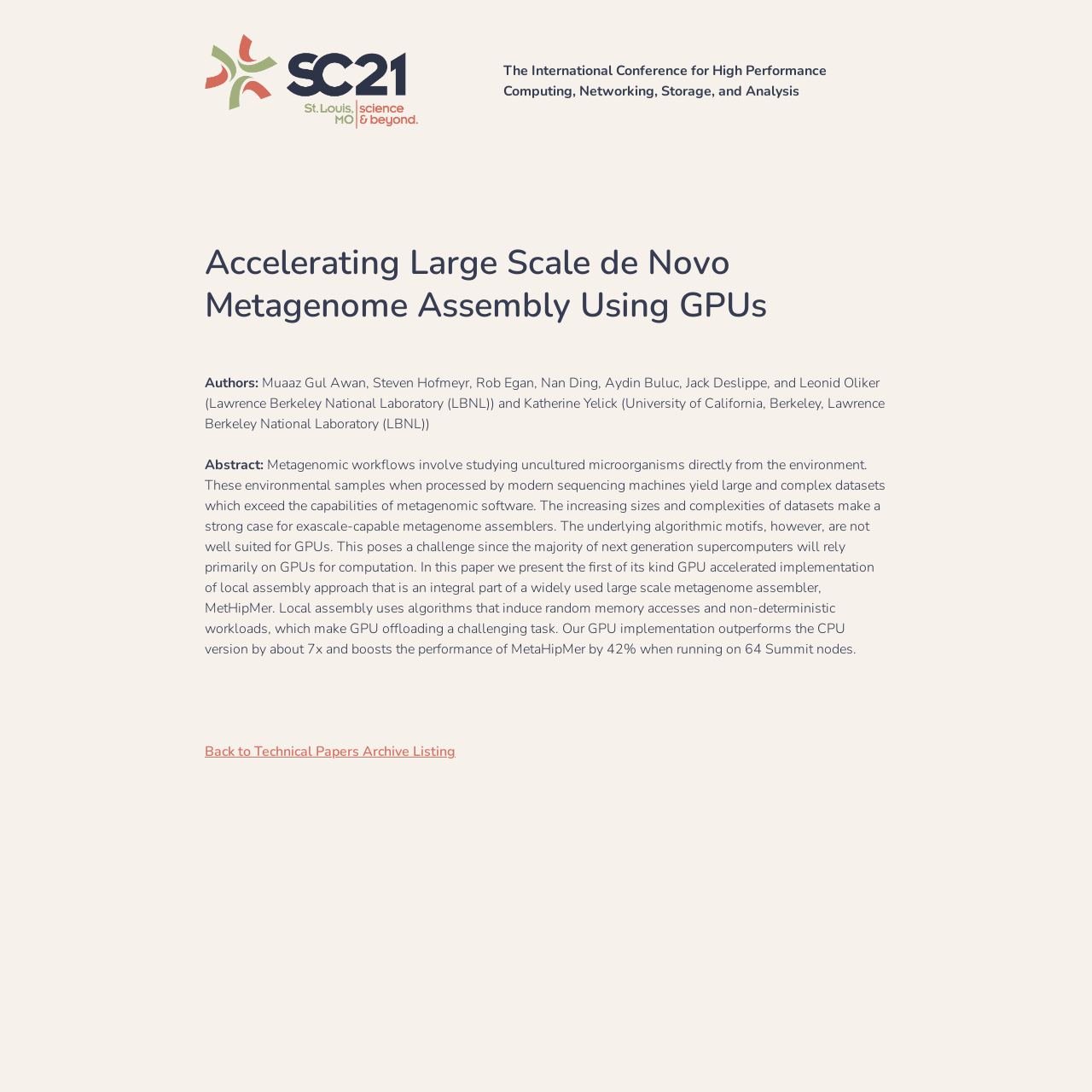Create a full and detailed caption for the entire webpage.

The webpage is about a research paper titled "Accelerating Large Scale de Novo Metagenome Assembly Using GPUs" presented at the International Conference for High Performance Computing, Networking, Storage, and Analysis. 

At the top of the page, there is a link and an image side by side, taking up about two-thirds of the page width. 

Below them, the title of the paper "Accelerating Large Scale de Novo Metagenome Assembly Using GPUs" is displayed prominently. 

The authors of the paper are listed, including Muaaz Gul Awan, Steven Hofmeyr, Rob Egan, and several others from Lawrence Berkeley National Laboratory and the University of California, Berkeley. 

Following the author list, there is an abstract of the paper, which discusses the challenges of metagenomic workflows and the need for exascale-capable metagenome assemblers. The abstract explains that the paper presents a GPU-accelerated implementation of a local assembly approach, which outperforms the CPU version by about 7x and boosts the performance of MetaHipMer by 42%. 

At the bottom of the page, there is a link to go back to the Technical Papers Archive Listing.